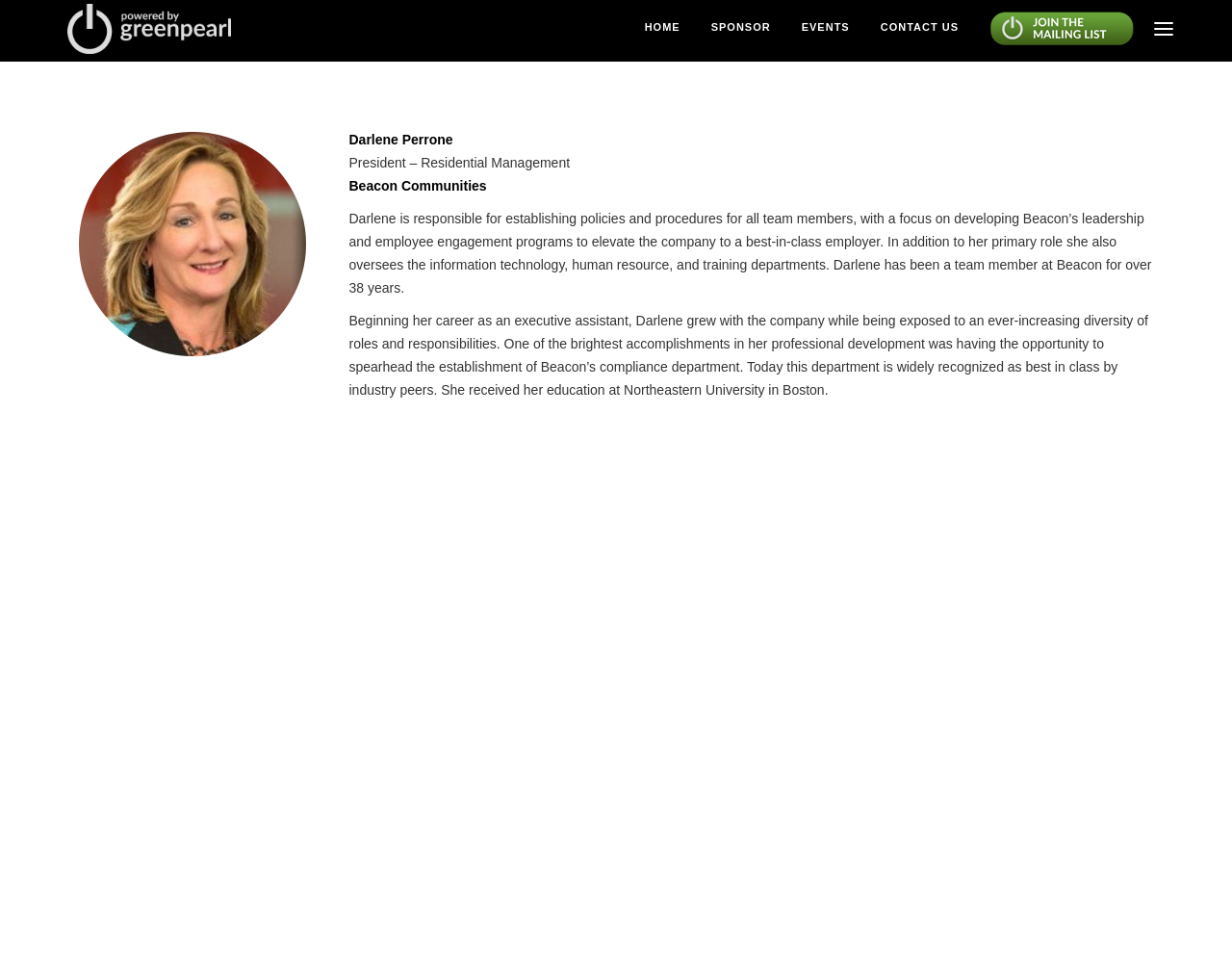Construct a thorough caption encompassing all aspects of the webpage.

The webpage is about Darlene Perrone, President of Residential Management at Beacon Communities, and her professional background. At the top left of the page, there are two identical images of the GreenPearl Events logo. Below these logos, there is a large image of Darlene Perrone. 

To the right of the GreenPearl Events logos, there is a navigation menu consisting of five links: HOME, SPONSOR, EVENTS, CONTACT US, and an empty link. The links are aligned horizontally and are positioned near the top of the page.

Below Darlene's image, there are three blocks of text. The first block describes her role as President, mentioning her responsibilities and focus areas. The second block provides more details about her career progression at Beacon Communities, including her accomplishments and education. 

There is no prominent call-to-action or button on the page, suggesting that it is primarily an informational page about Darlene Perrone's professional background.